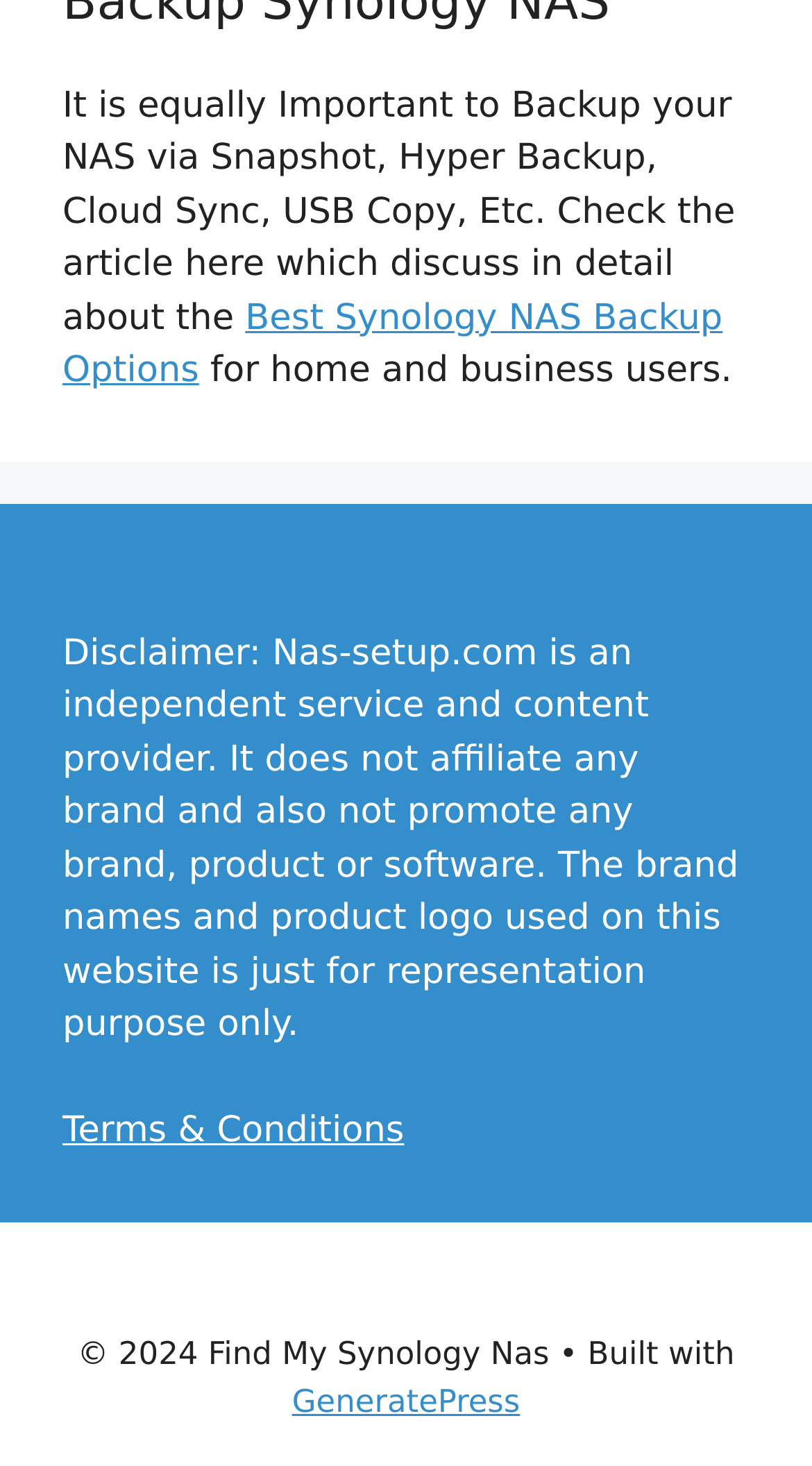Use a single word or phrase to answer the question: What is the theme or framework used to build the website?

GeneratePress